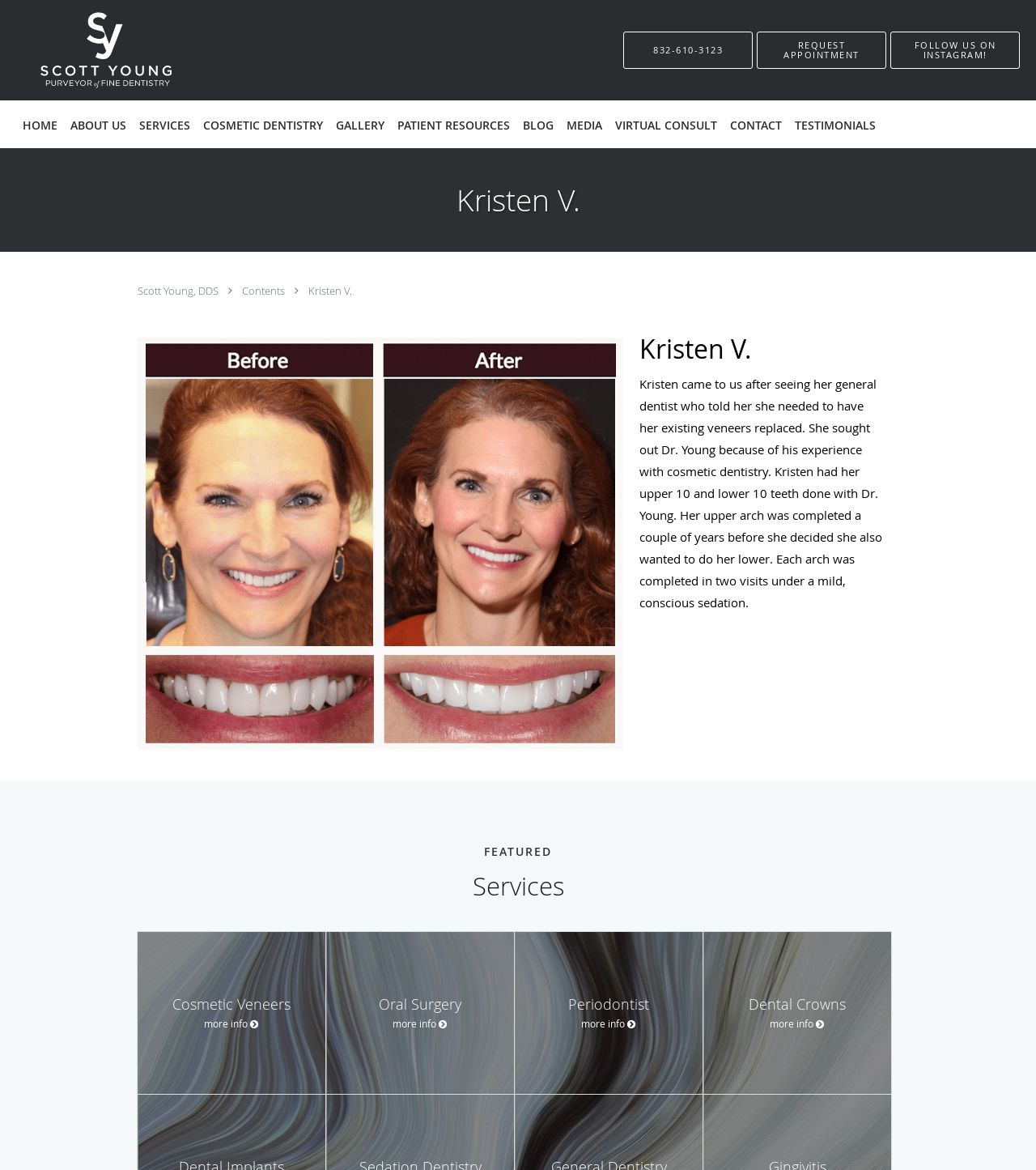Provide a thorough description of the webpage you see.

This webpage is about Kristen V., a patient of Dr. Scott Young, a dentist in The Woodlands, TX. At the top left corner, there is a practice logo, an image that serves as a link. Next to it, there are several links to navigate through the website, including "HOME", "ABOUT US", "SERVICES", and more. 

Below these links, there is a section with a heading "Kristen V." that contains a brief story about Kristen's experience with Dr. Young. The story is divided into two paragraphs, with the first paragraph describing Kristen's situation and the second paragraph detailing the treatment she received from Dr. Young. 

On the right side of the page, there are three buttons: "832-610-3123" which is a phone number, "REQUEST APPOINTMENT", and "FOLLOW US ON INSTAGRAM!". 

Further down the page, there is a section with a heading "Services" that lists several services offered by Dr. Young, including "Cosmetic Veneers", "Oral Surgery", "Periodontist", and "Dental Crowns". Each service has a "more info" link. 

Throughout the page, there are several links and buttons that allow users to navigate and learn more about Dr. Young's practice and services.